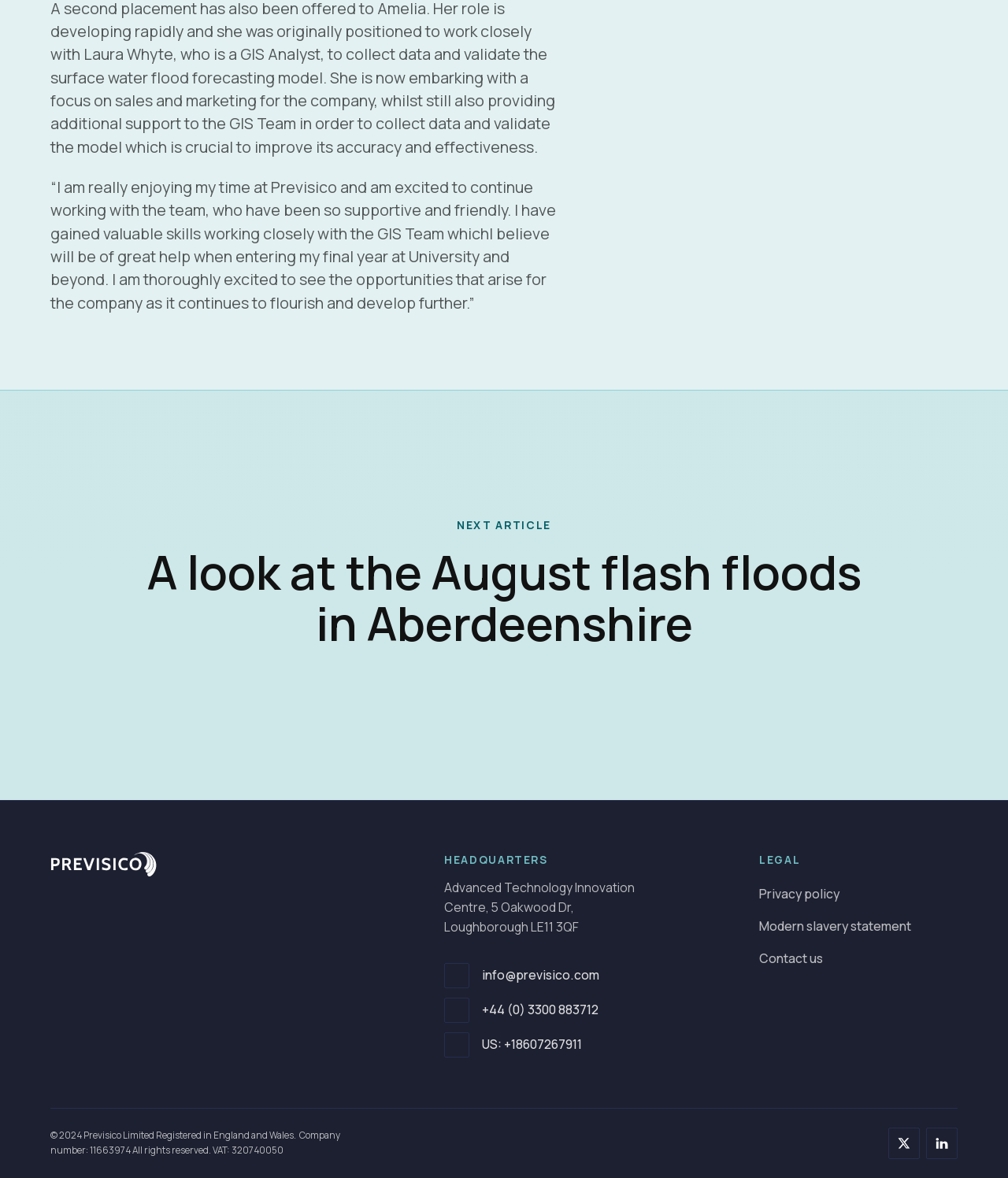Identify the bounding box coordinates of the region that should be clicked to execute the following instruction: "Read the next article".

[0.453, 0.439, 0.547, 0.452]